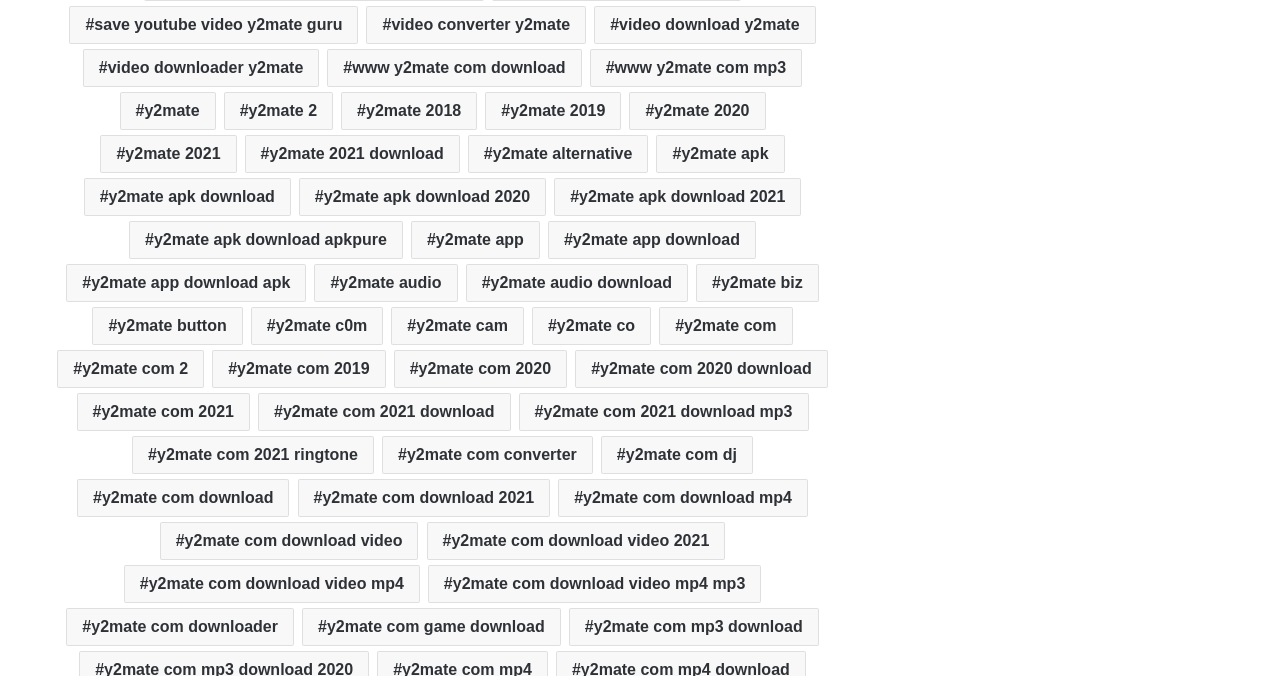Can I download videos in MP4 format?
Based on the image, please offer an in-depth response to the question.

The webpage provides links to download videos in MP4 format, such as '#y2mate com download video mp4' and '#y2mate com download video mp4 mp3', indicating that MP4 format is available for download.